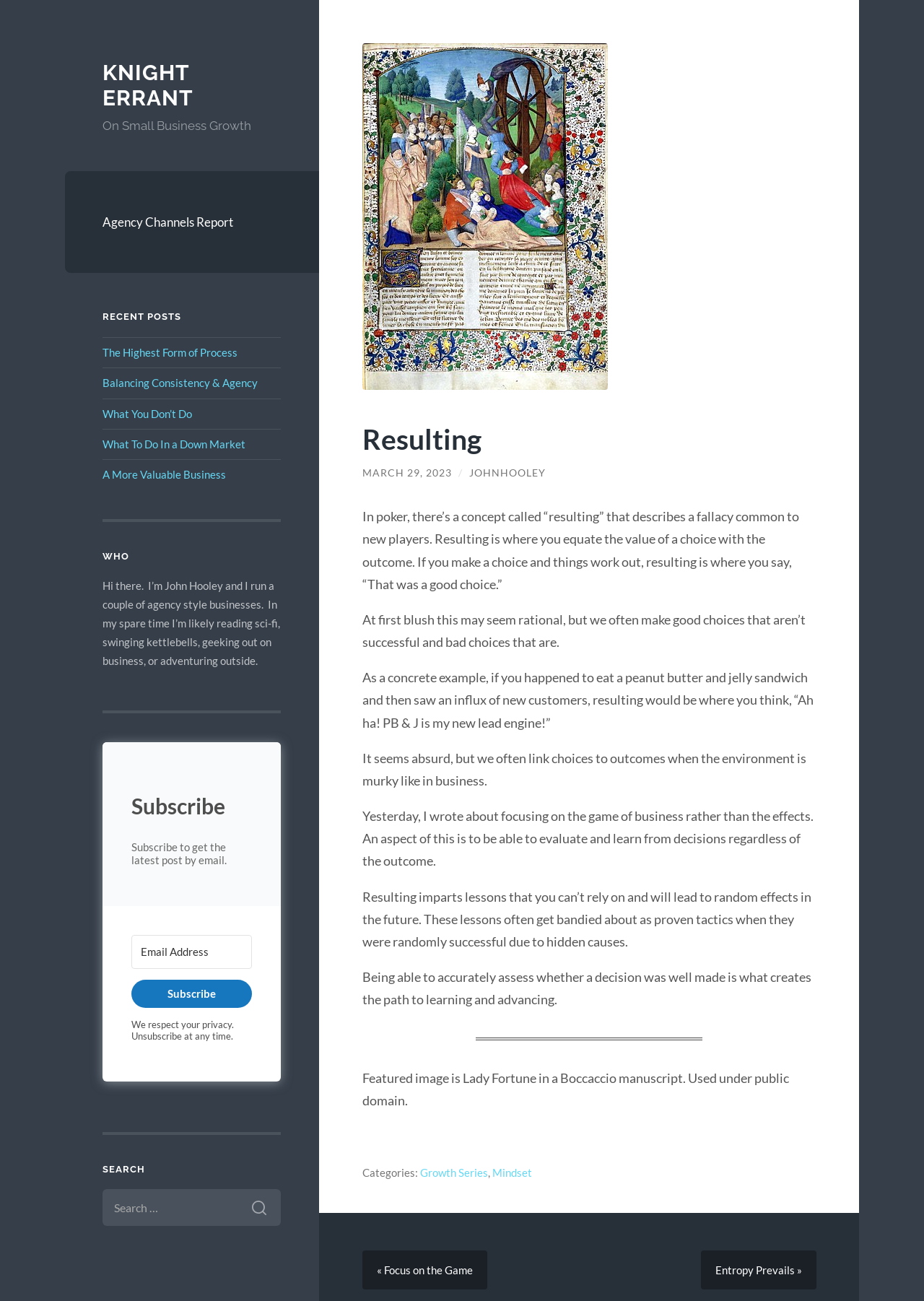Find the bounding box coordinates of the element to click in order to complete the given instruction: "Read the article 'Resulting'."

[0.392, 0.325, 0.883, 0.351]